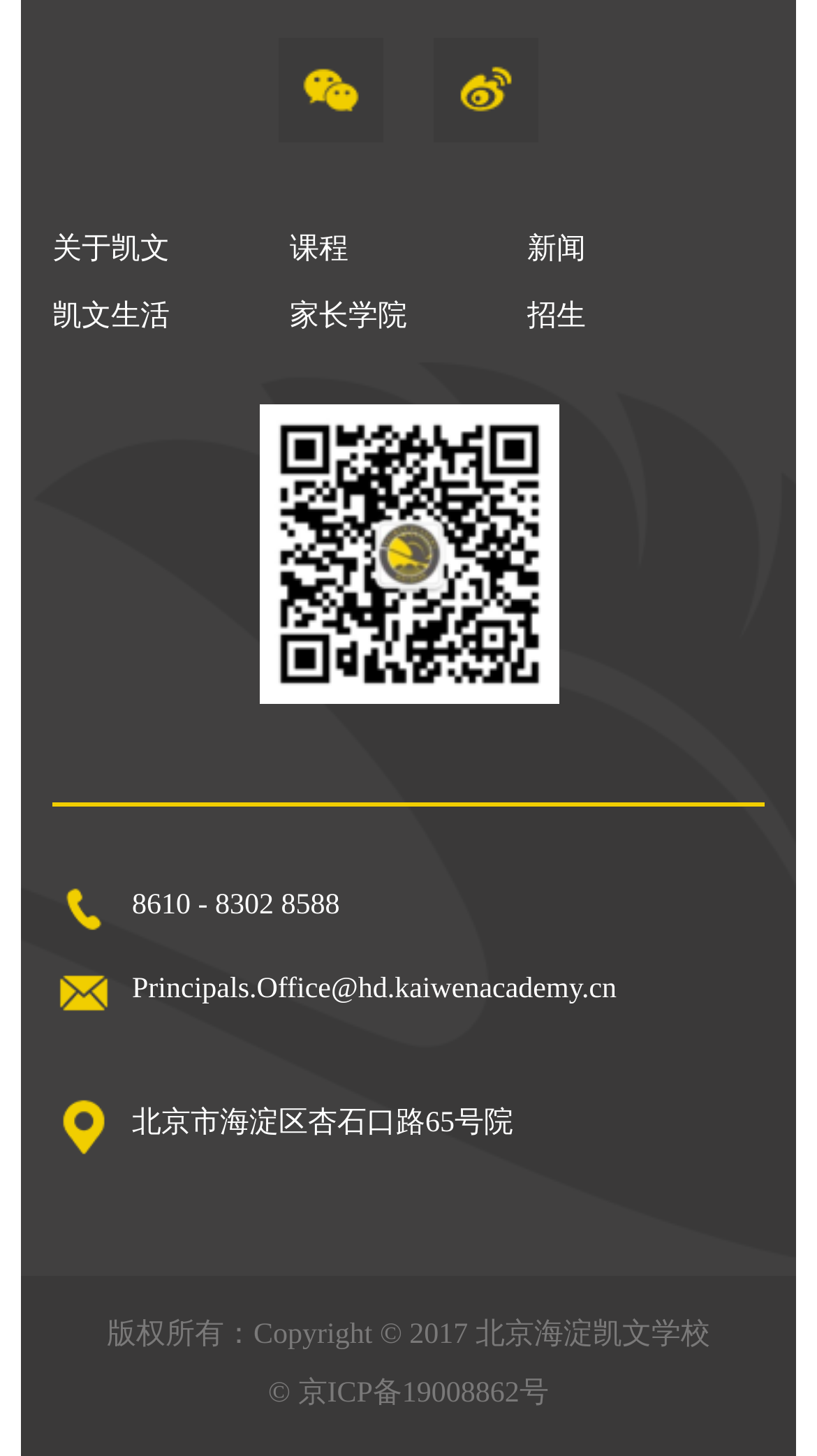What is the ICP license number of the website?
Give a comprehensive and detailed explanation for the question.

The ICP license number of the website is explicitly stated in the link at the bottom of the webpage, which is '京ICP备19008862号'.